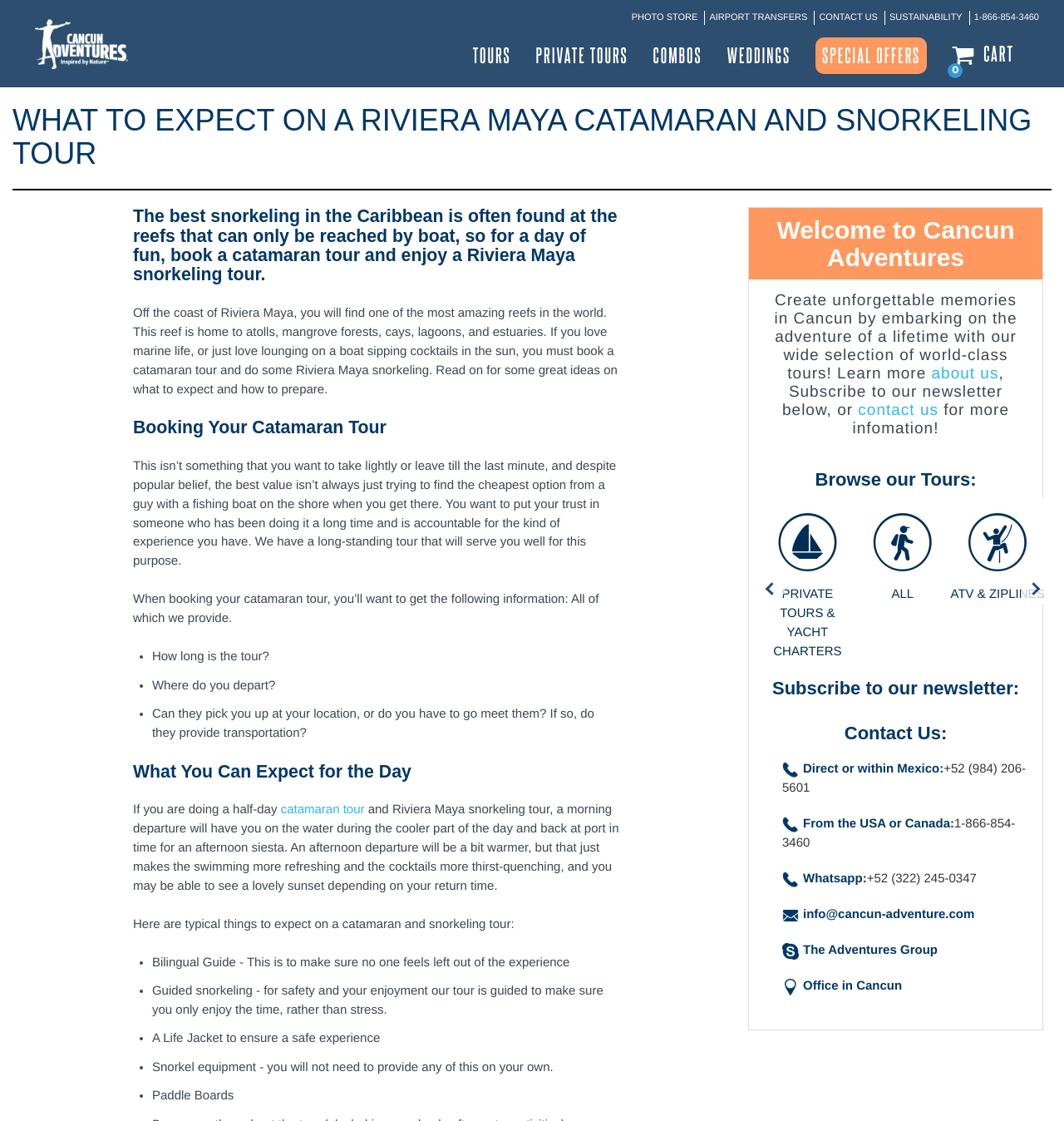Determine and generate the text content of the webpage's headline.

WHAT TO EXPECT ON A RIVIERA MAYA CATAMARAN AND SNORKELING TOUR